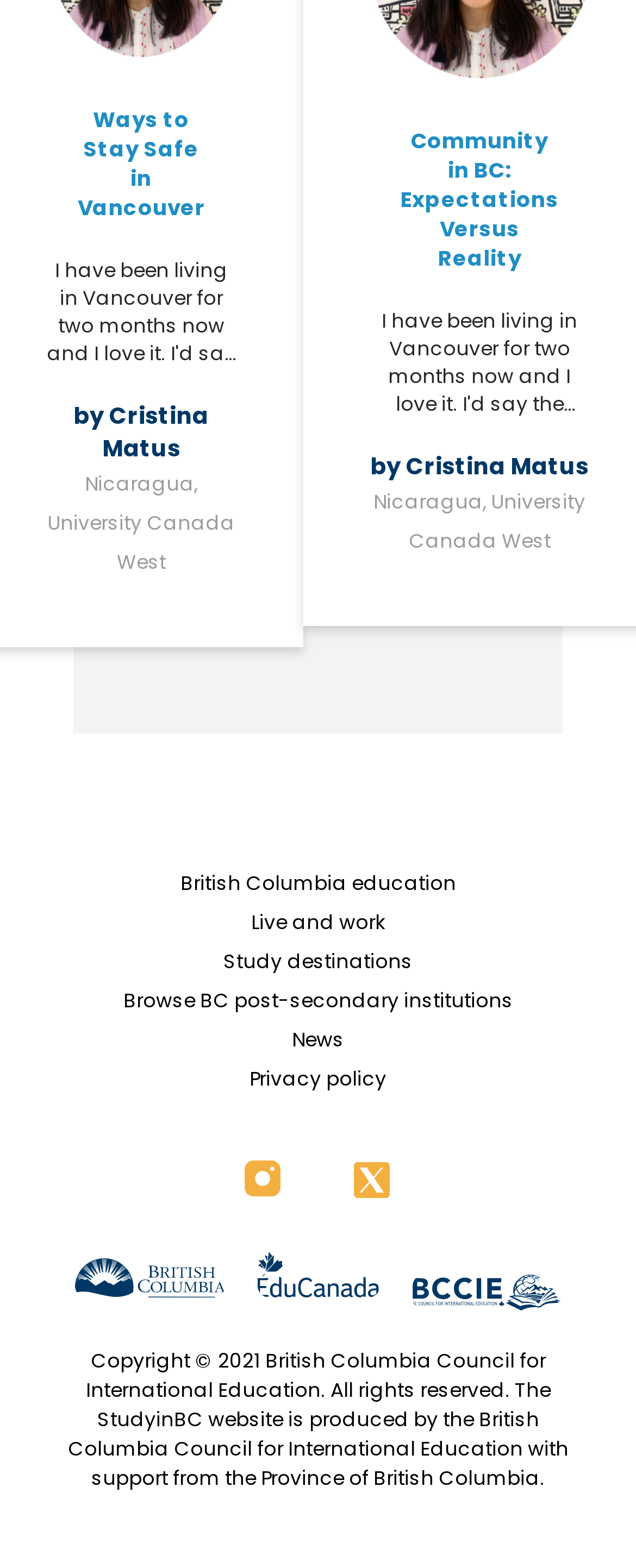Locate the bounding box coordinates of the element that needs to be clicked to carry out the instruction: "Read about ways to stay safe in Vancouver". The coordinates should be given as four float numbers ranging from 0 to 1, i.e., [left, top, right, bottom].

[0.071, 0.046, 0.373, 0.152]